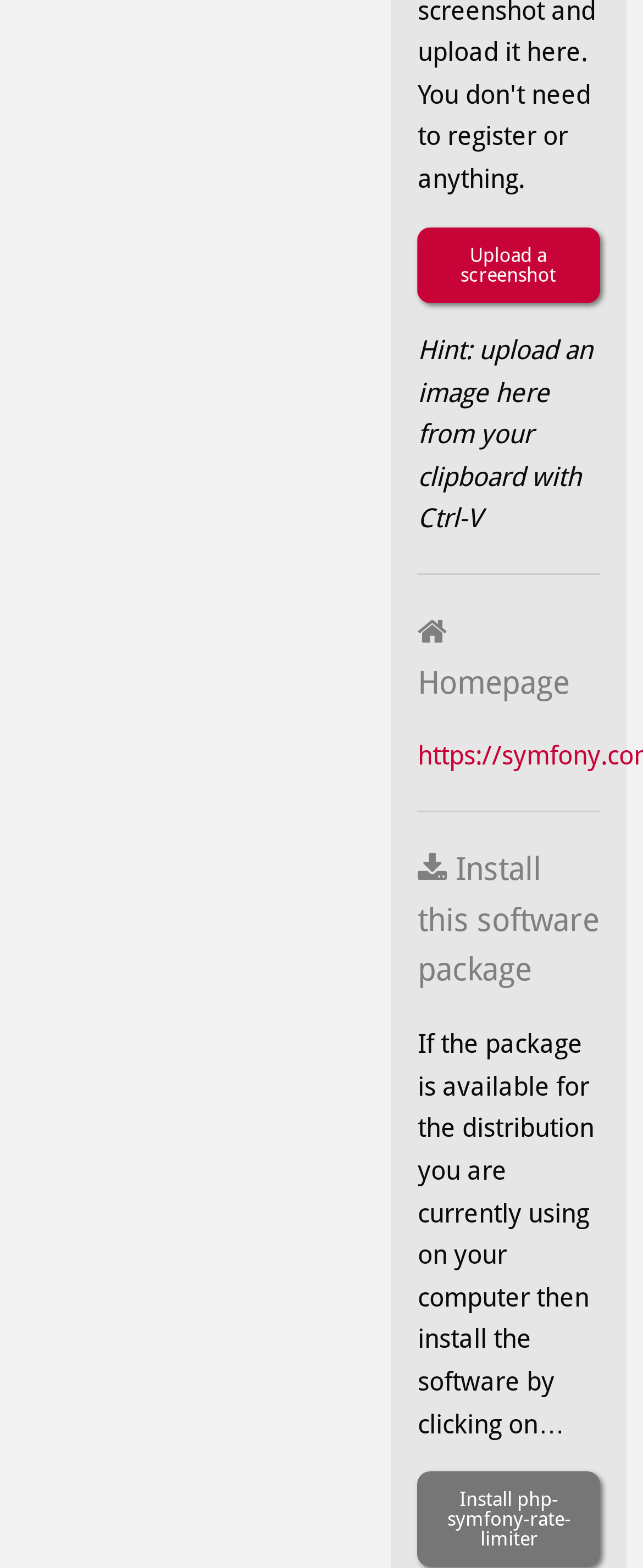Find the bounding box coordinates for the UI element whose description is: "Categories Menu". The coordinates should be four float numbers between 0 and 1, in the format [left, top, right, bottom].

None